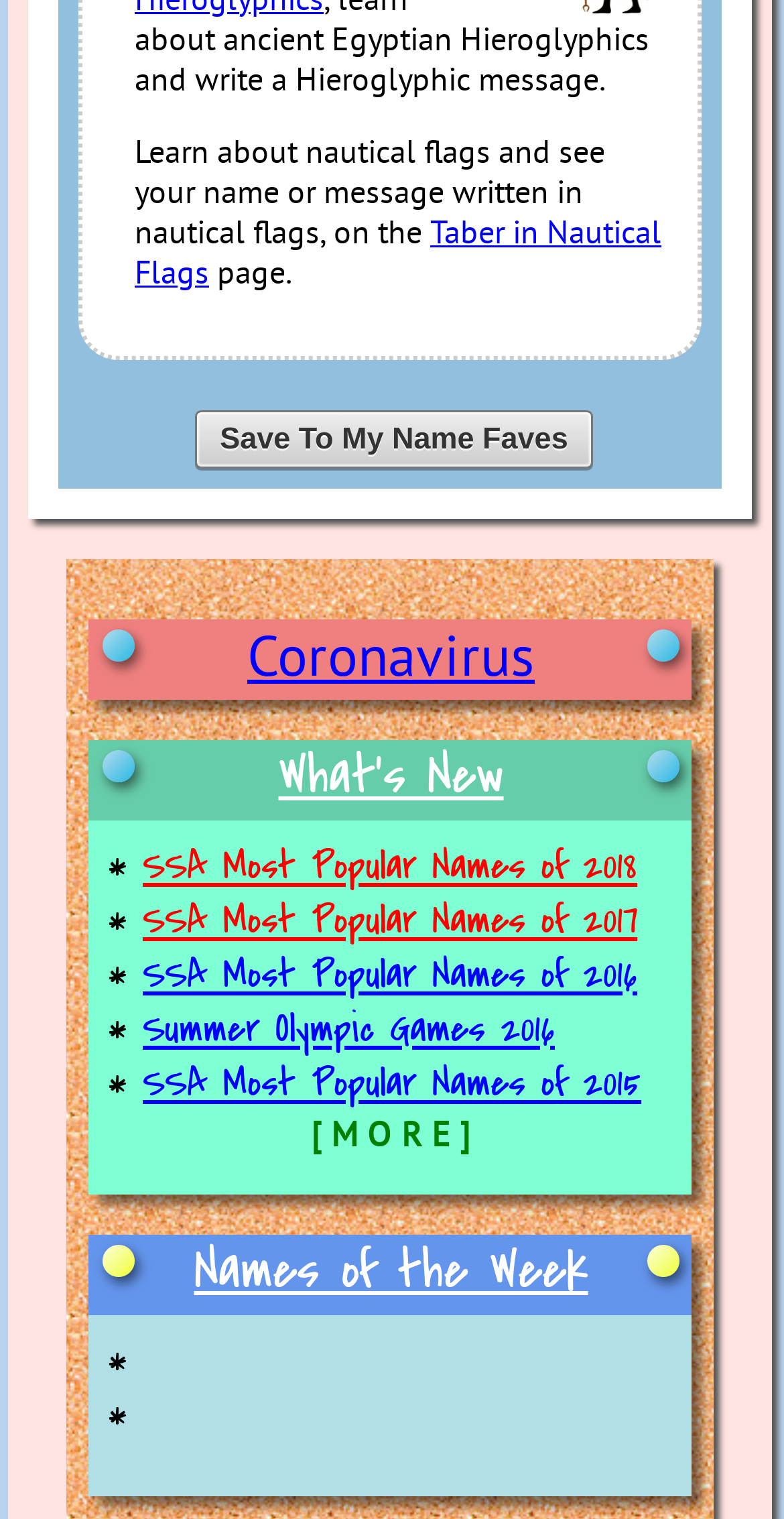Find the bounding box coordinates of the area to click in order to follow the instruction: "Explore more links".

[0.138, 0.732, 0.856, 0.76]